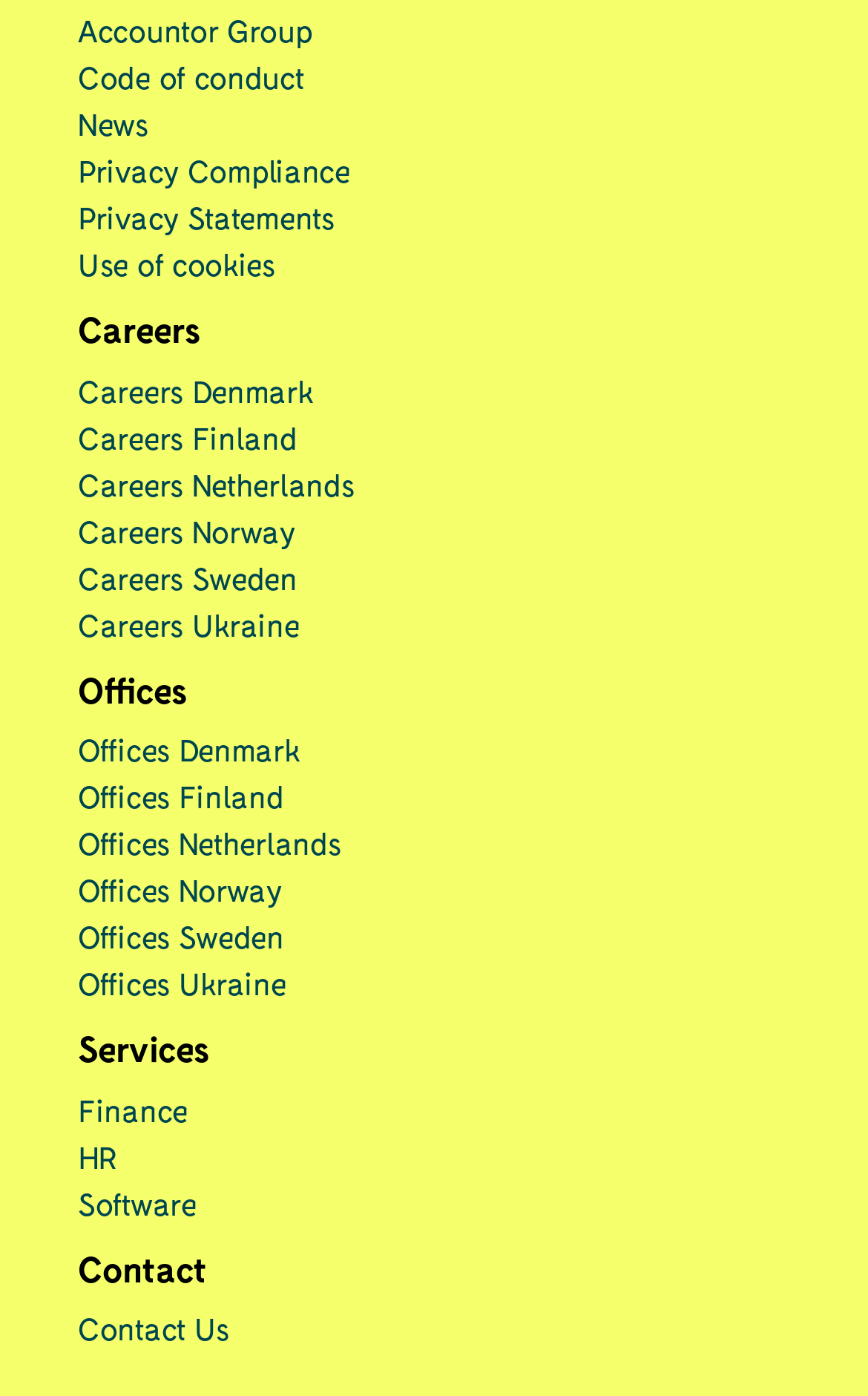Locate the bounding box coordinates of the element that should be clicked to fulfill the instruction: "View careers in Denmark".

[0.09, 0.266, 0.36, 0.293]